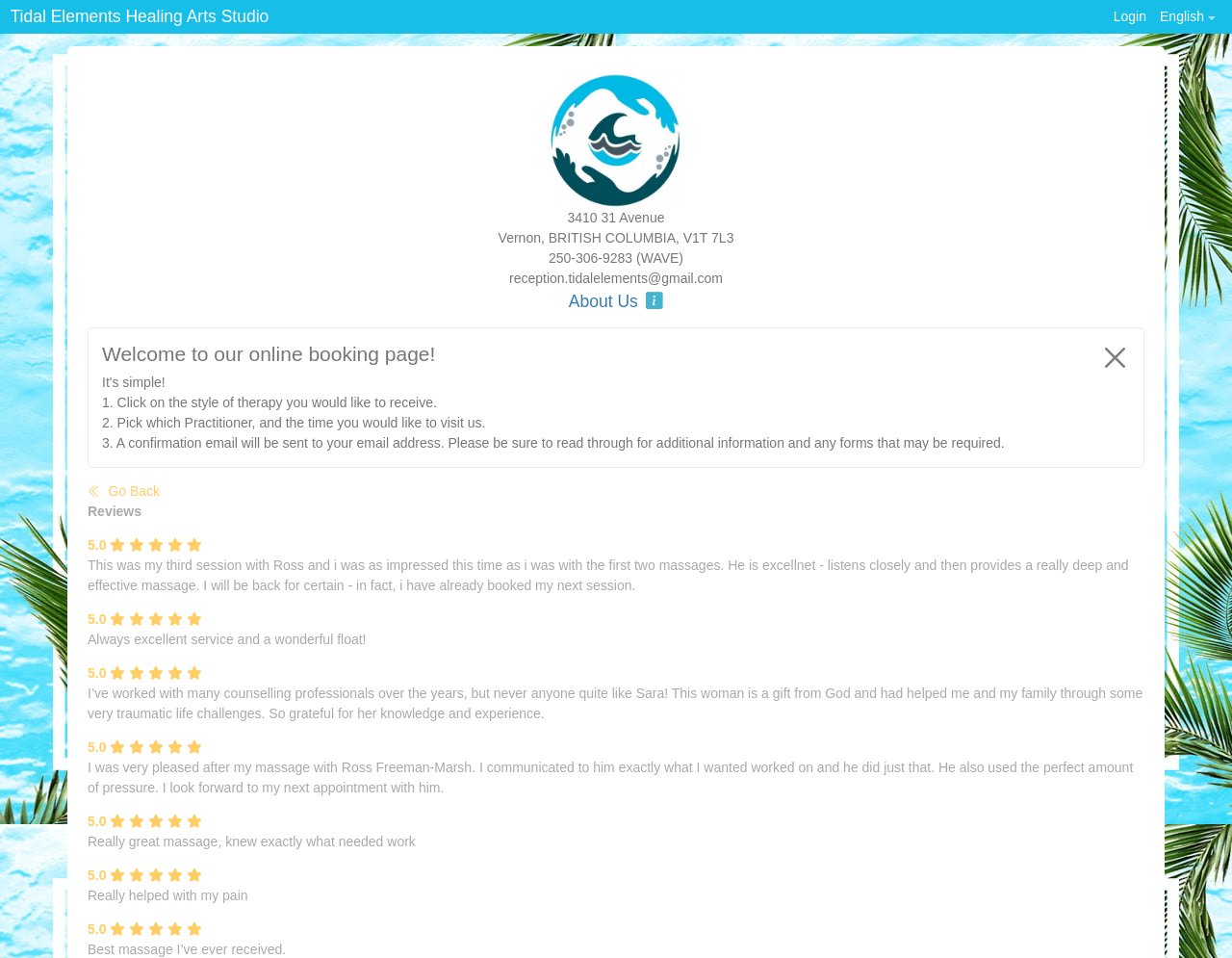Using the given element description, provide the bounding box coordinates (top-left x, top-left y, bottom-right x, bottom-right y) for the corresponding UI element in the screenshot: 繁體中文

None